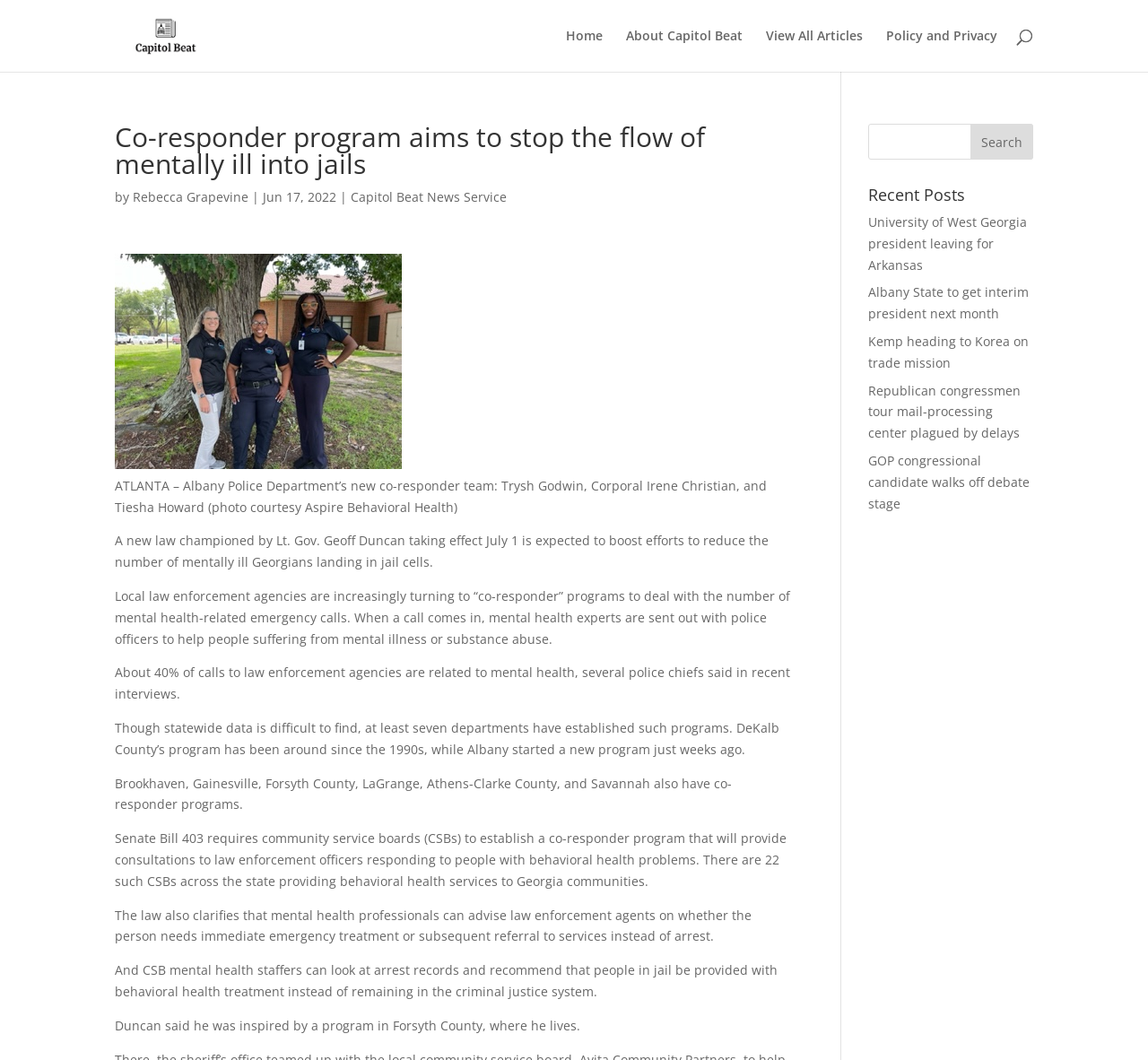Highlight the bounding box coordinates of the element you need to click to perform the following instruction: "Read article by Rebecca Grapevine."

[0.116, 0.178, 0.216, 0.194]